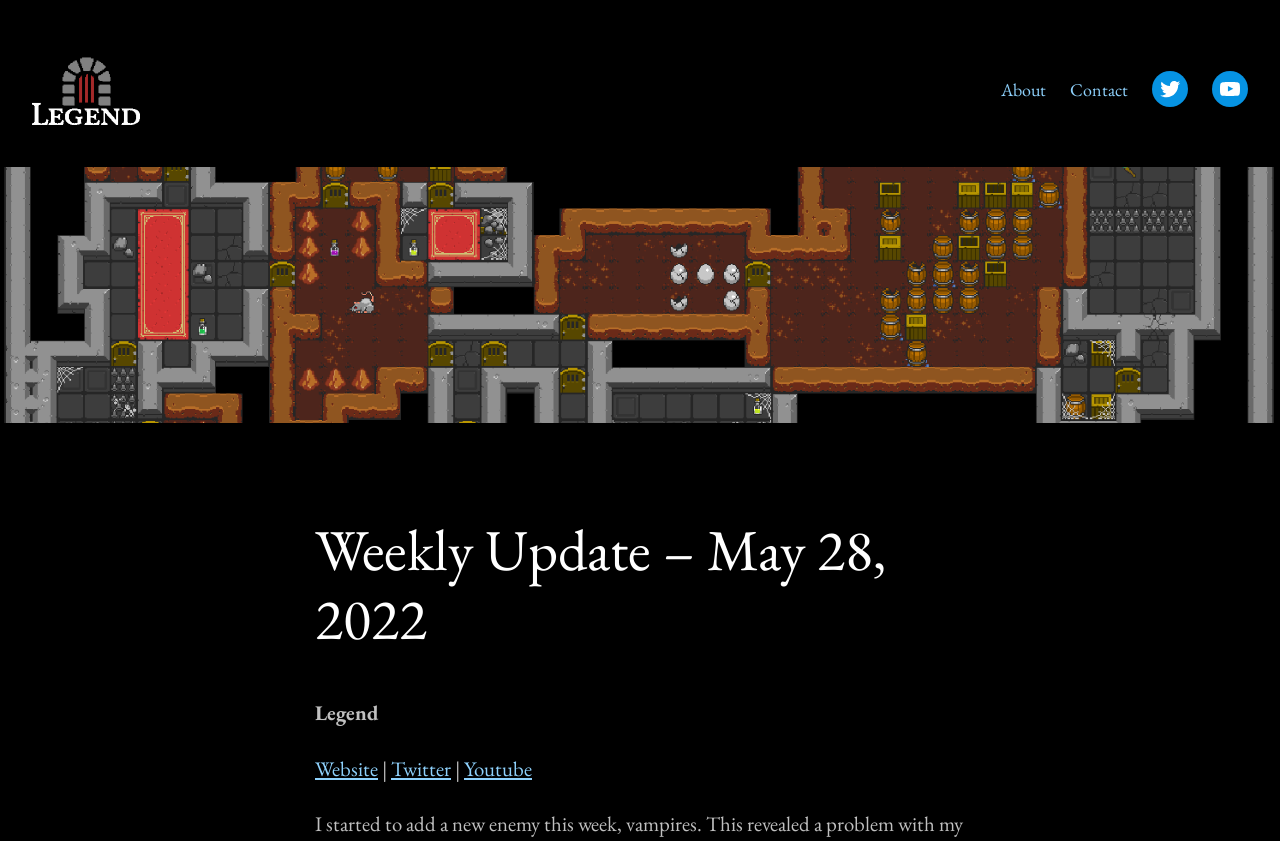Analyze the image and deliver a detailed answer to the question: How many navigation links are there?

I counted the number of links in the navigation section, which are 'About', 'Contact', 'Twitter', and 'YouTube', so there are 4 navigation links.